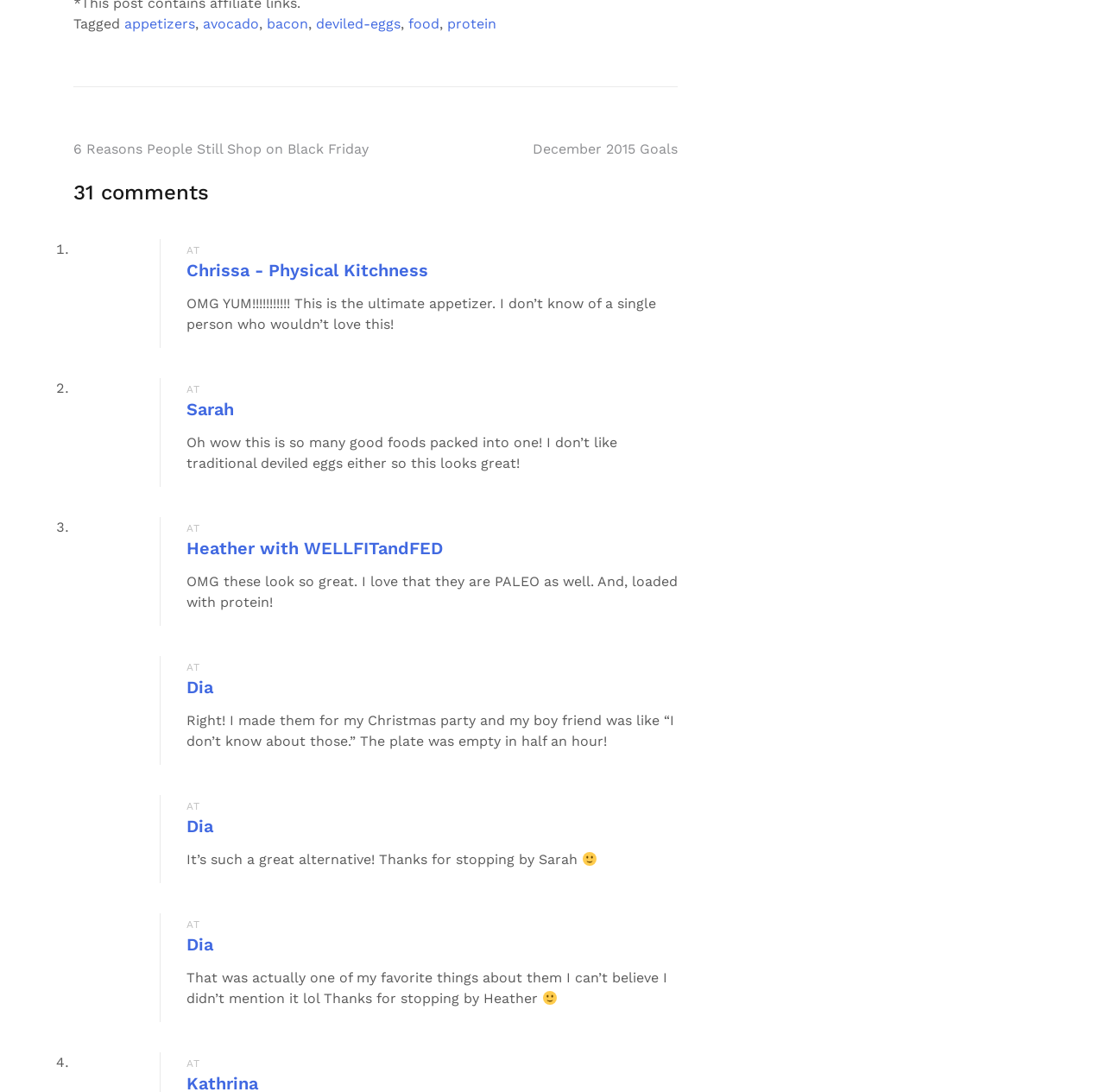Given the element description, predict the bounding box coordinates in the format (top-left x, top-left y, bottom-right x, bottom-right y). Make sure all values are between 0 and 1. Here is the element description: bacon

[0.241, 0.014, 0.279, 0.029]